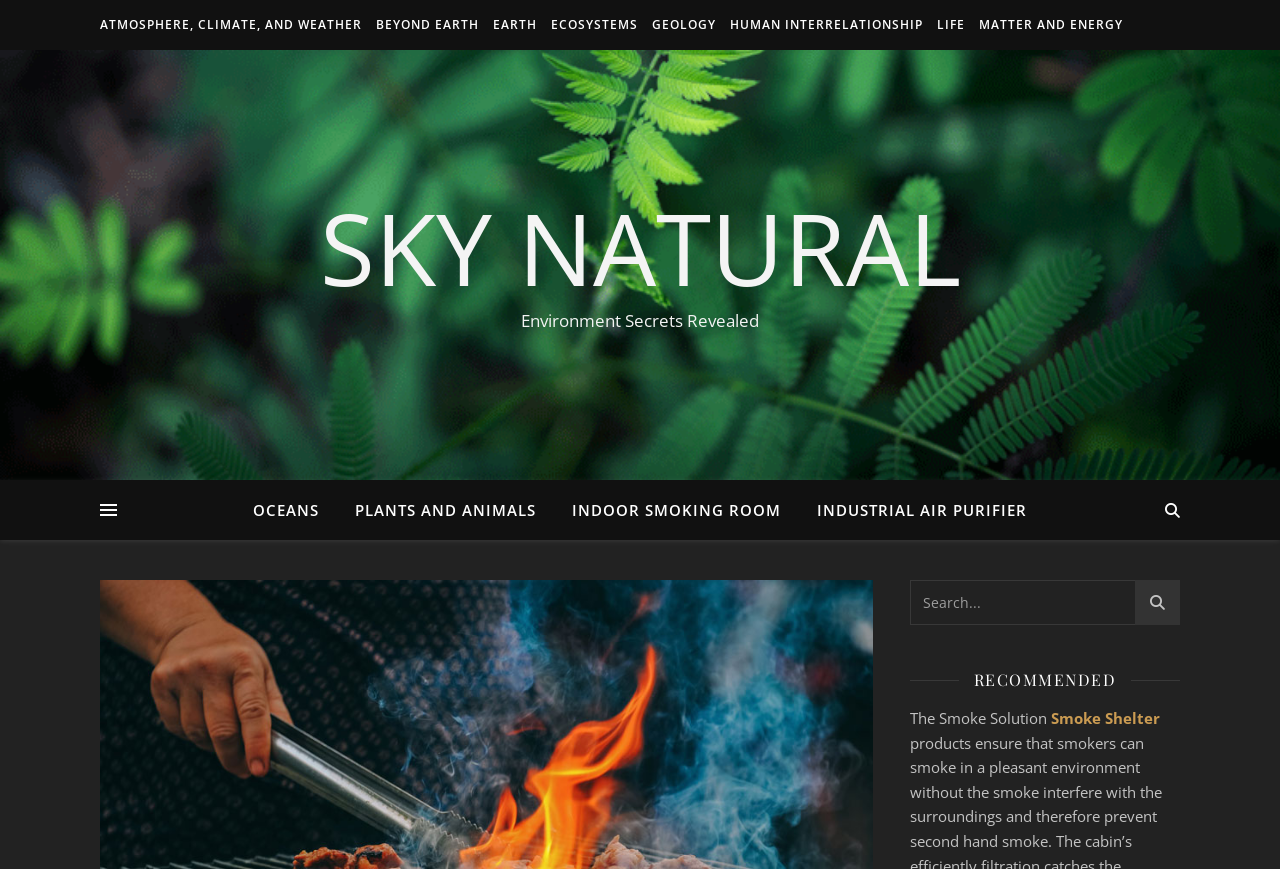Please identify the bounding box coordinates of the element's region that should be clicked to execute the following instruction: "go to SKY NATURAL". The bounding box coordinates must be four float numbers between 0 and 1, i.e., [left, top, right, bottom].

[0.0, 0.226, 1.0, 0.341]